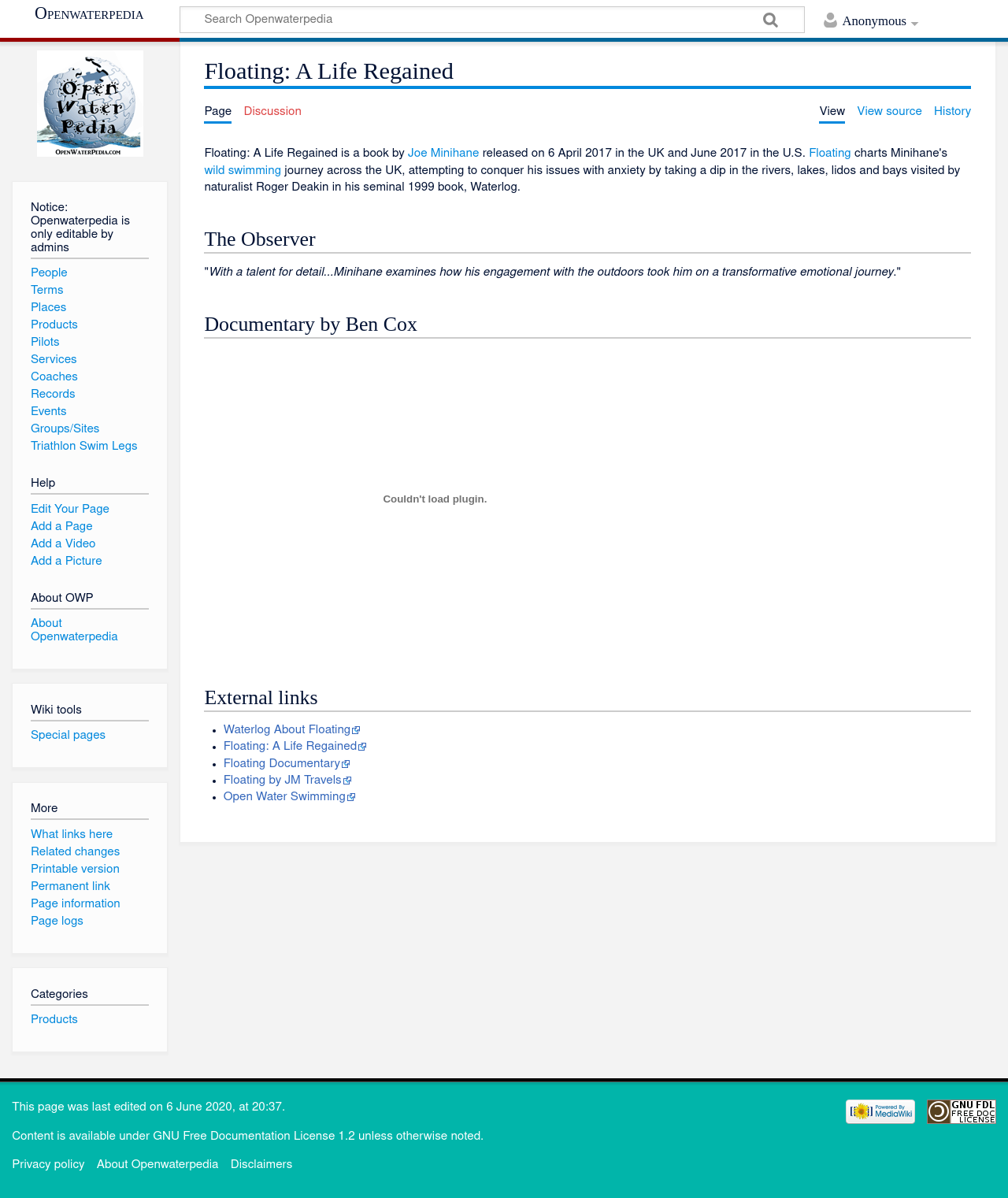Determine the bounding box coordinates for the UI element matching this description: "Related changes".

[0.03, 0.707, 0.119, 0.716]